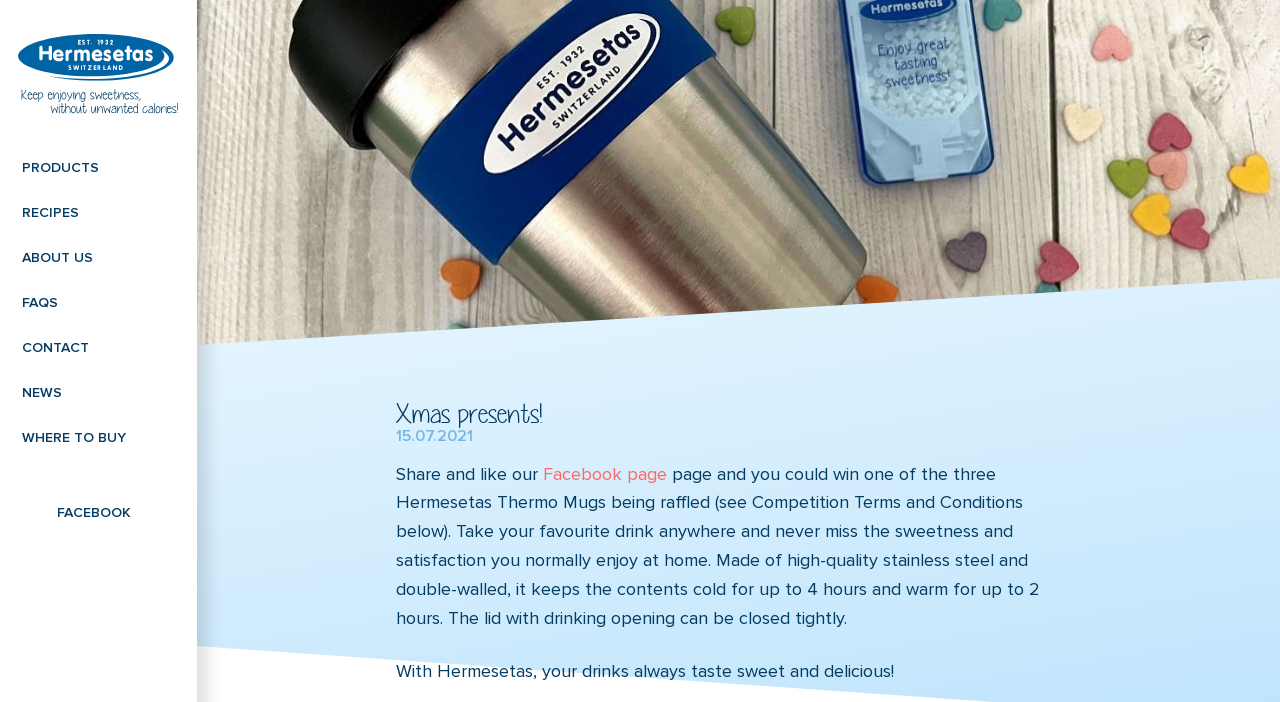Identify the bounding box coordinates for the element that needs to be clicked to fulfill this instruction: "View Hermesetas Facebook page". Provide the coordinates in the format of four float numbers between 0 and 1: [left, top, right, bottom].

[0.424, 0.659, 0.521, 0.69]